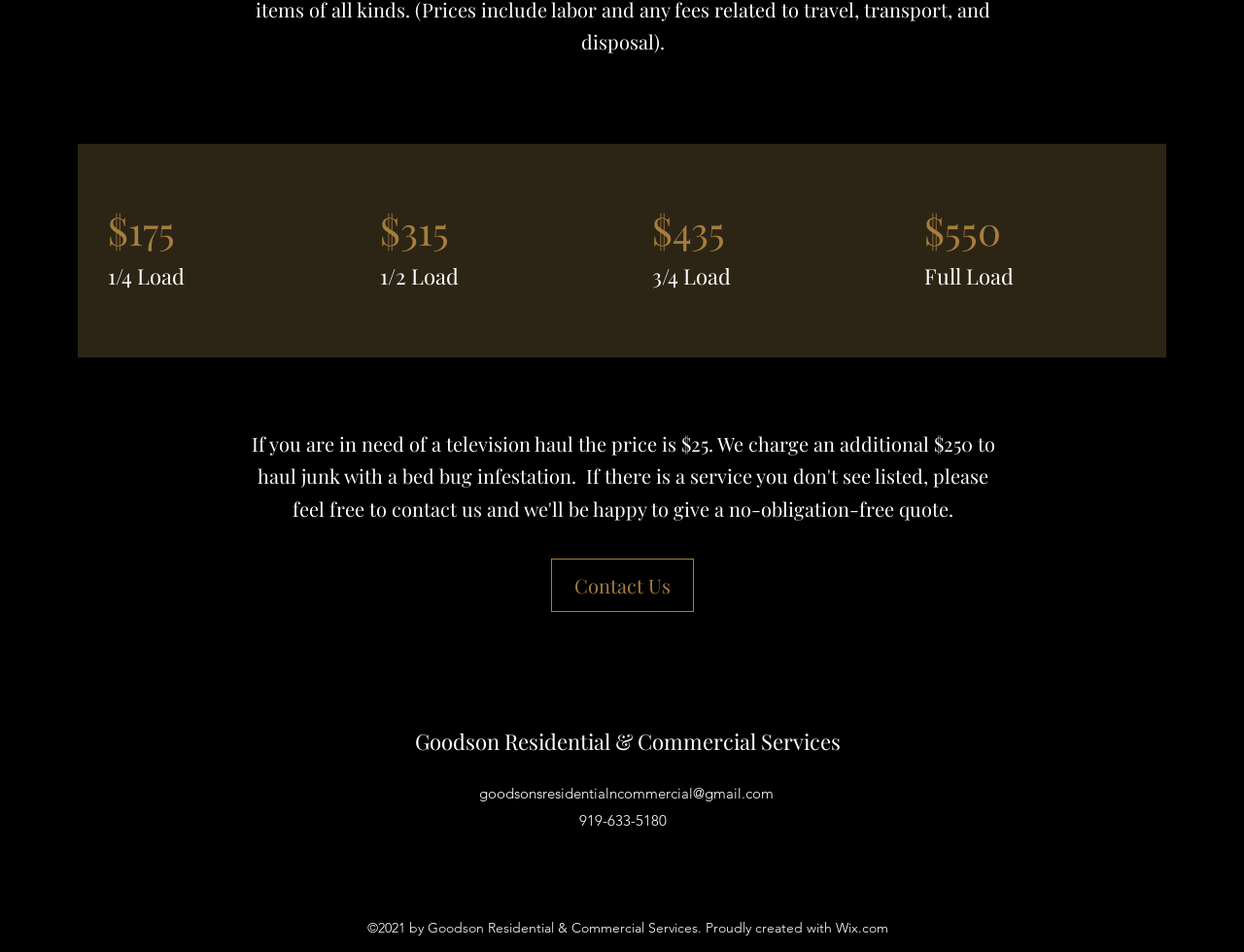Using the element description provided, determine the bounding box coordinates in the format (top-left x, top-left y, bottom-right x, bottom-right y). Ensure that all values are floating point numbers between 0 and 1. Element description: Contact Us

[0.443, 0.587, 0.558, 0.643]